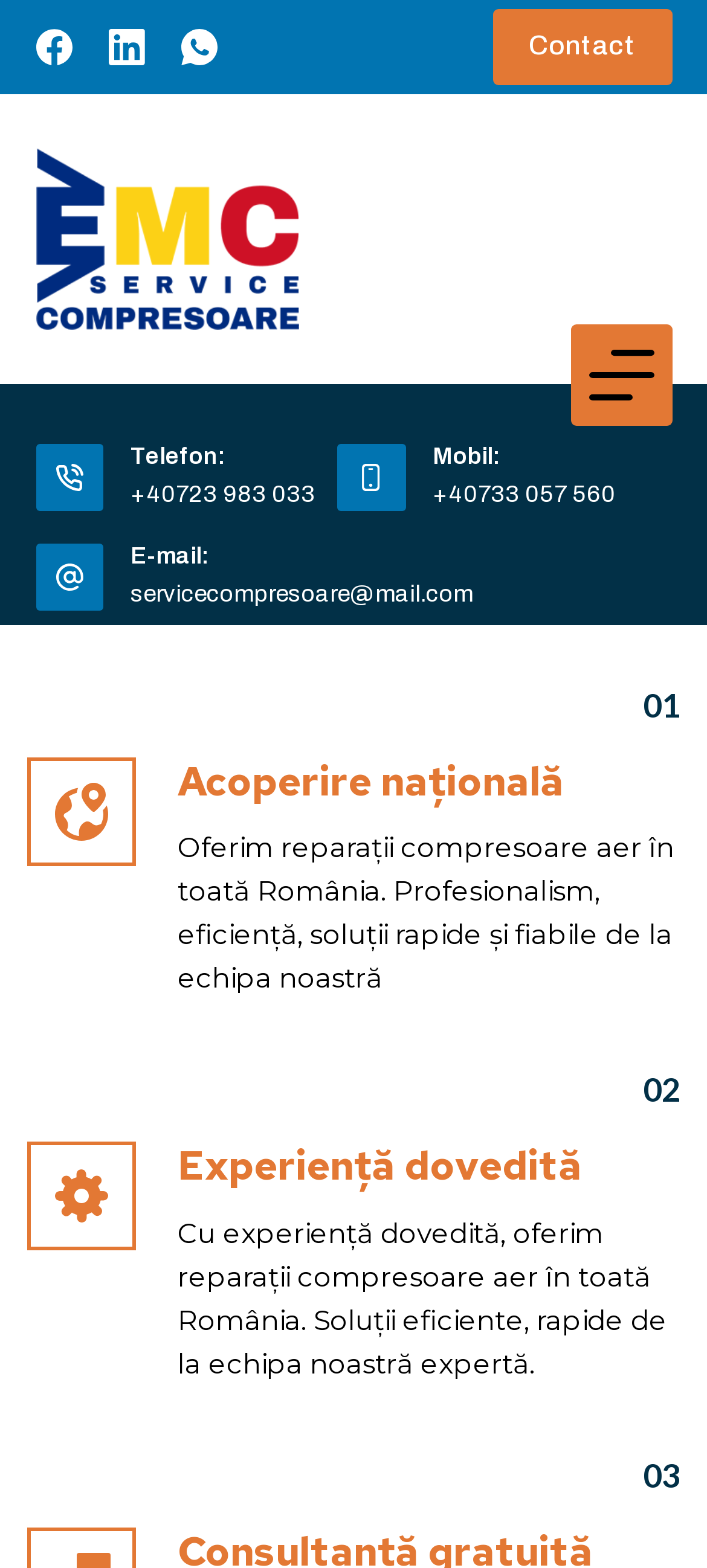Produce a meticulous description of the webpage.

This webpage is about EMC Service Compresoare Aer, a company that offers top solutions for air compressor repairs. At the top left corner, there is a link to skip to the content. Below it, there are social media links to Facebook, LinkedIn, and WhatsApp. To the right of these links, there is a contact link. 

In the top center, there is a logo of Emc Service Compresoare, which is an image accompanied by a link to the company's name. Below the logo, there is a menu button on the right side. 

On the left side, there are contact details, including phone numbers and an email address. The phone numbers are listed with "Telefon" and "Mobil" labels, and the email address is labeled as "E-mail". 

Below the contact details, there are three sections with headings "Acoperire națională", "Experiență dovedită", and an unlabeled section. Each section has a number label ("01", "02", "03") on the right side, accompanied by a small image. The first section describes the company's national coverage for air compressor repairs, emphasizing professionalism, efficiency, and rapid solutions. The second section highlights the company's proven experience in offering efficient and rapid solutions for air compressor repairs across Romania.